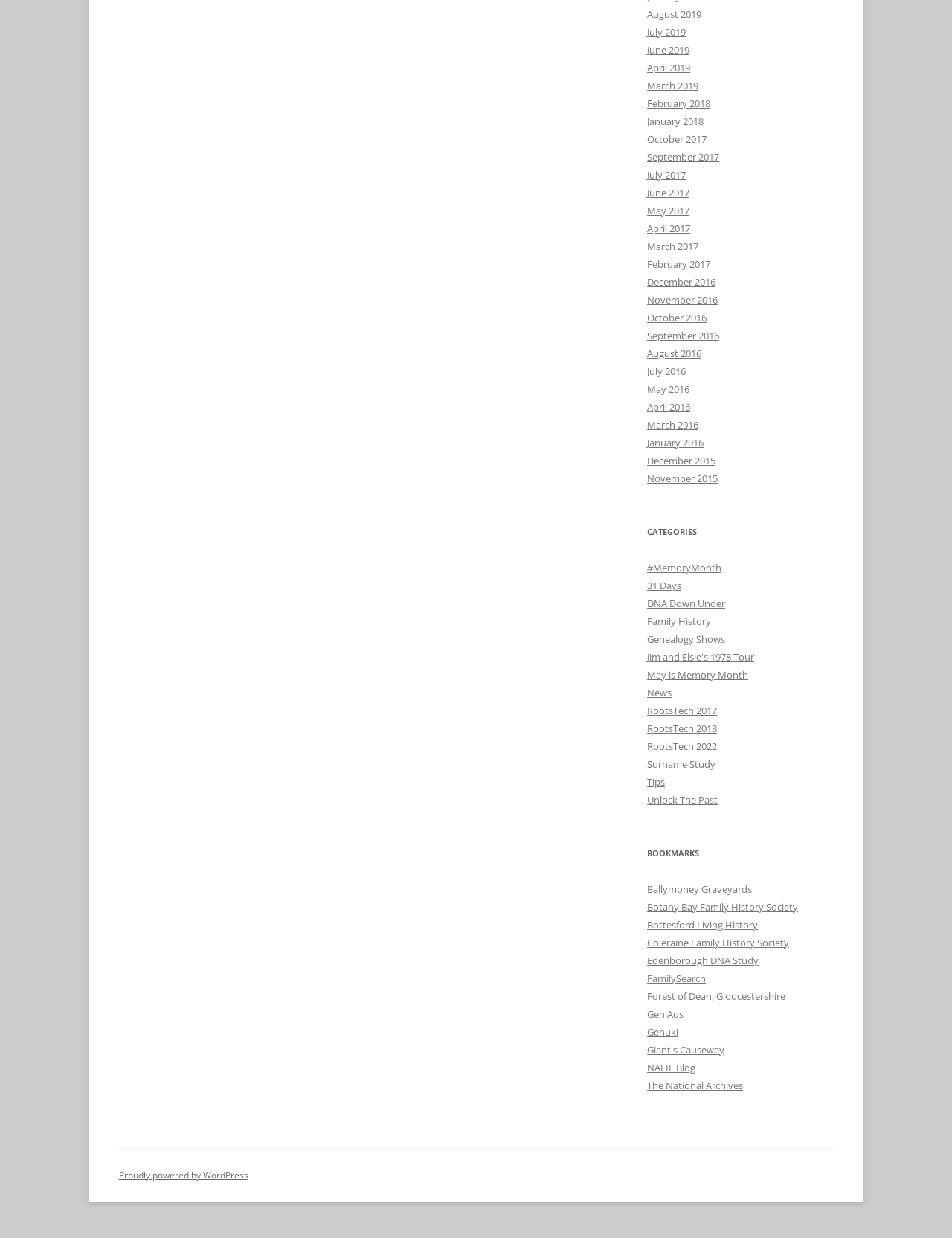Find and specify the bounding box coordinates that correspond to the clickable region for the instruction: "Visit Botany Bay Family History Society".

[0.68, 0.727, 0.838, 0.738]